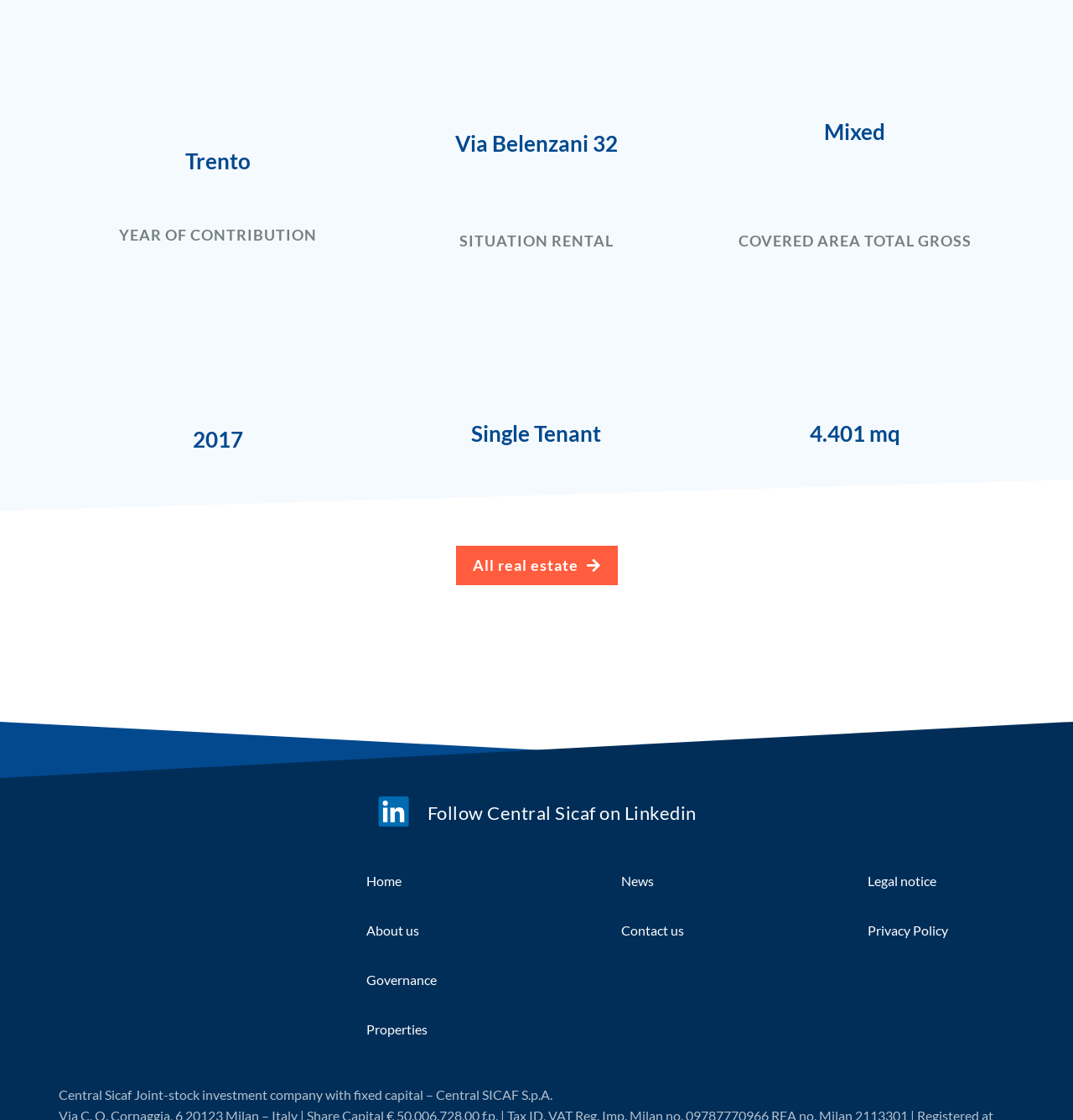Please locate the bounding box coordinates of the element that needs to be clicked to achieve the following instruction: "View all real estate". The coordinates should be four float numbers between 0 and 1, i.e., [left, top, right, bottom].

[0.425, 0.488, 0.575, 0.523]